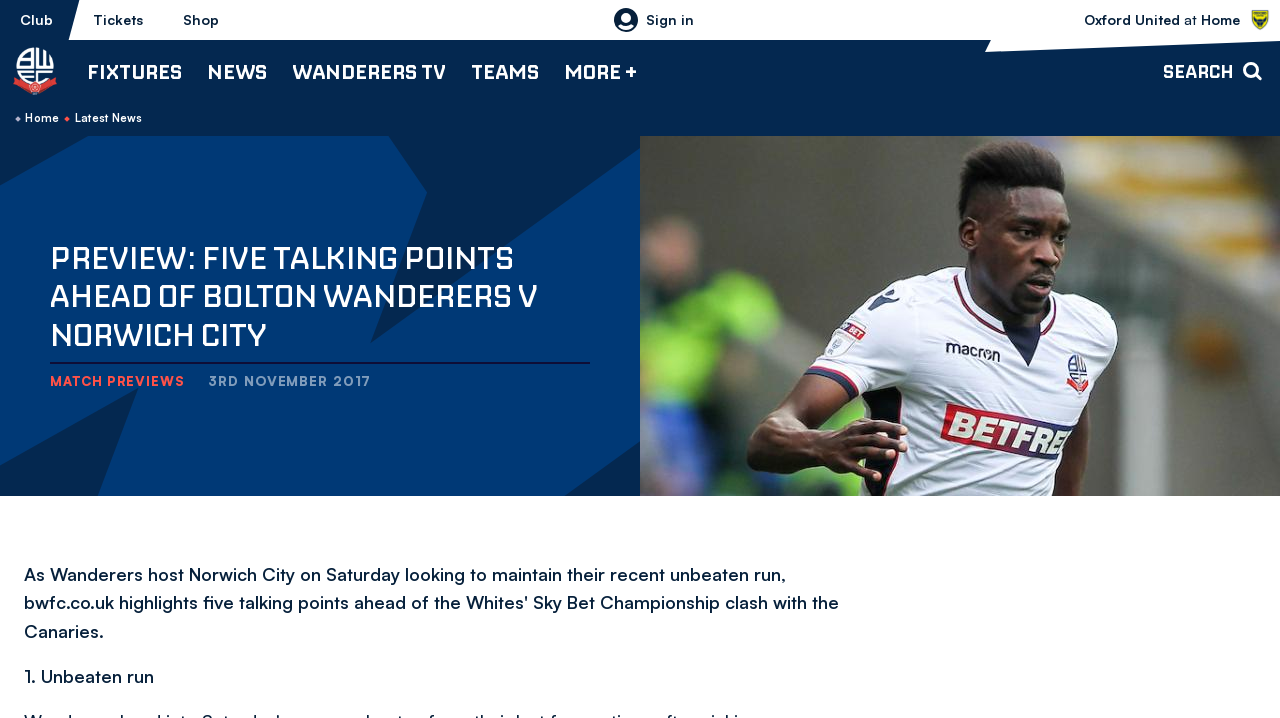Please indicate the bounding box coordinates of the element's region to be clicked to achieve the instruction: "Go to the 'Club' page". Provide the coordinates as four float numbers between 0 and 1, i.e., [left, top, right, bottom].

[0.0, 0.0, 0.057, 0.056]